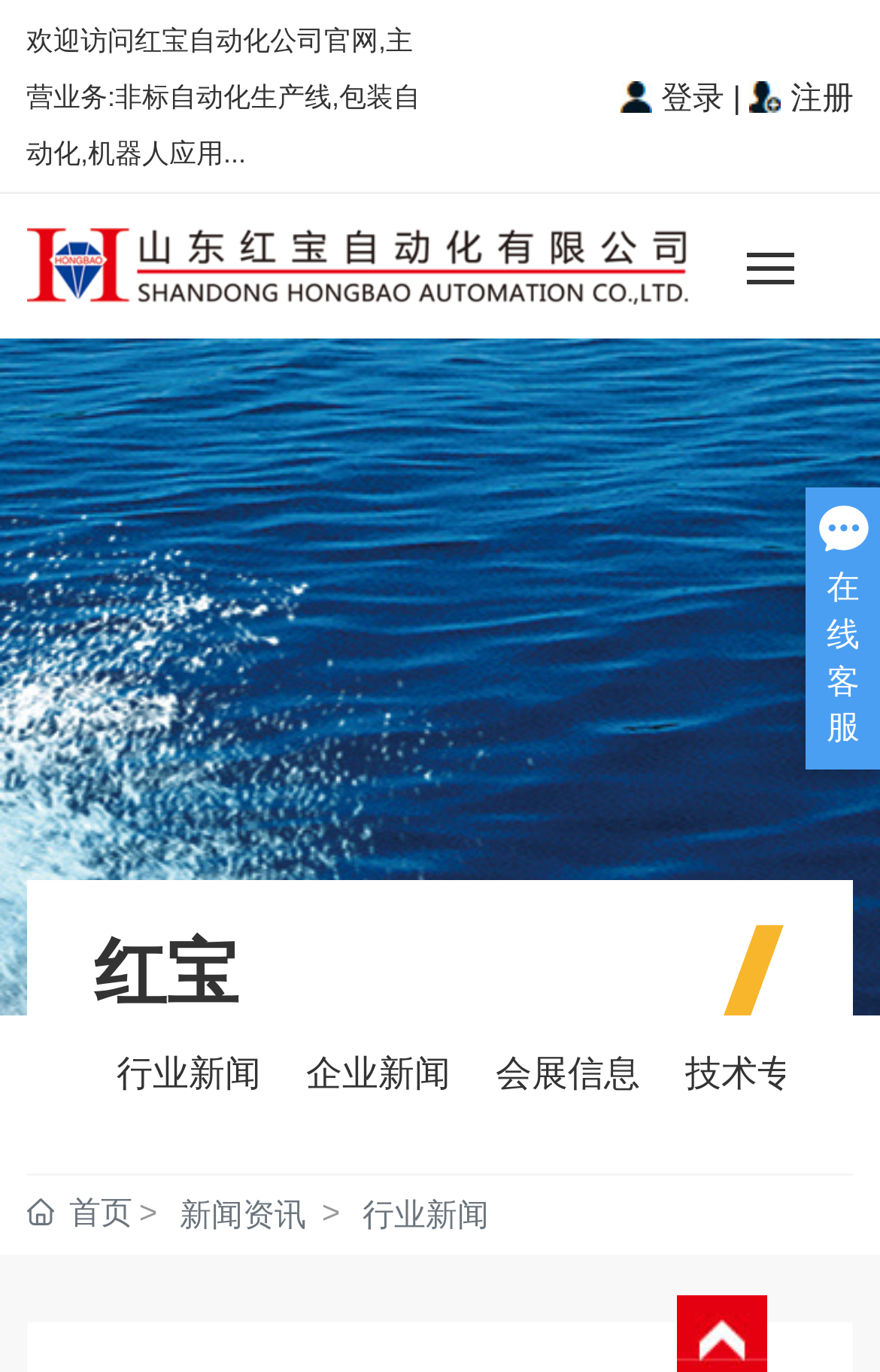Point out the bounding box coordinates of the section to click in order to follow this instruction: "browse the news".

[0.038, 0.648, 0.913, 0.747]